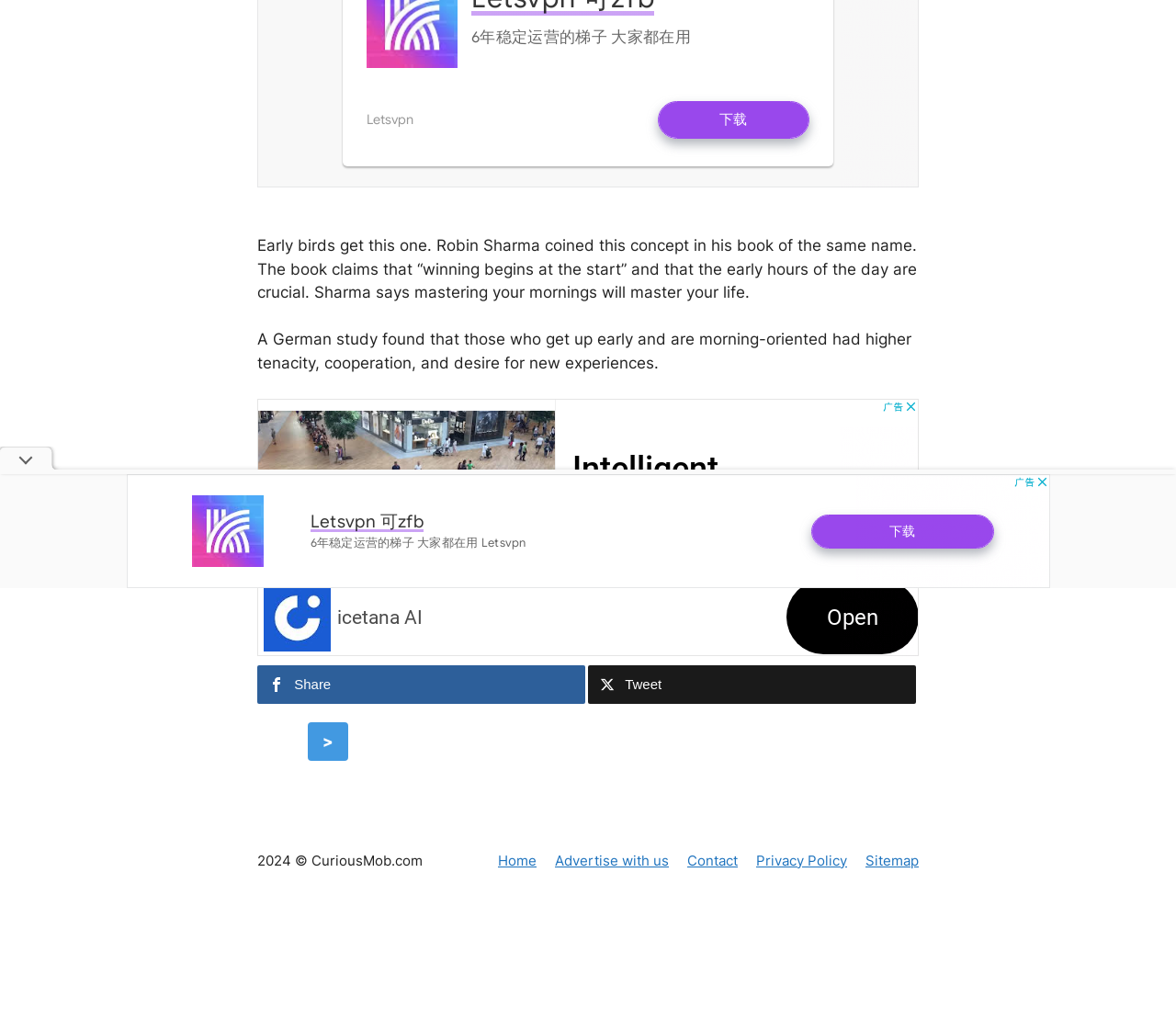Provide the bounding box coordinates, formatted as (top-left x, top-left y, bottom-right x, bottom-right y), with all values being floating point numbers between 0 and 1. Identify the bounding box of the UI element that matches the description: Advertise with us

[0.472, 0.826, 0.569, 0.843]